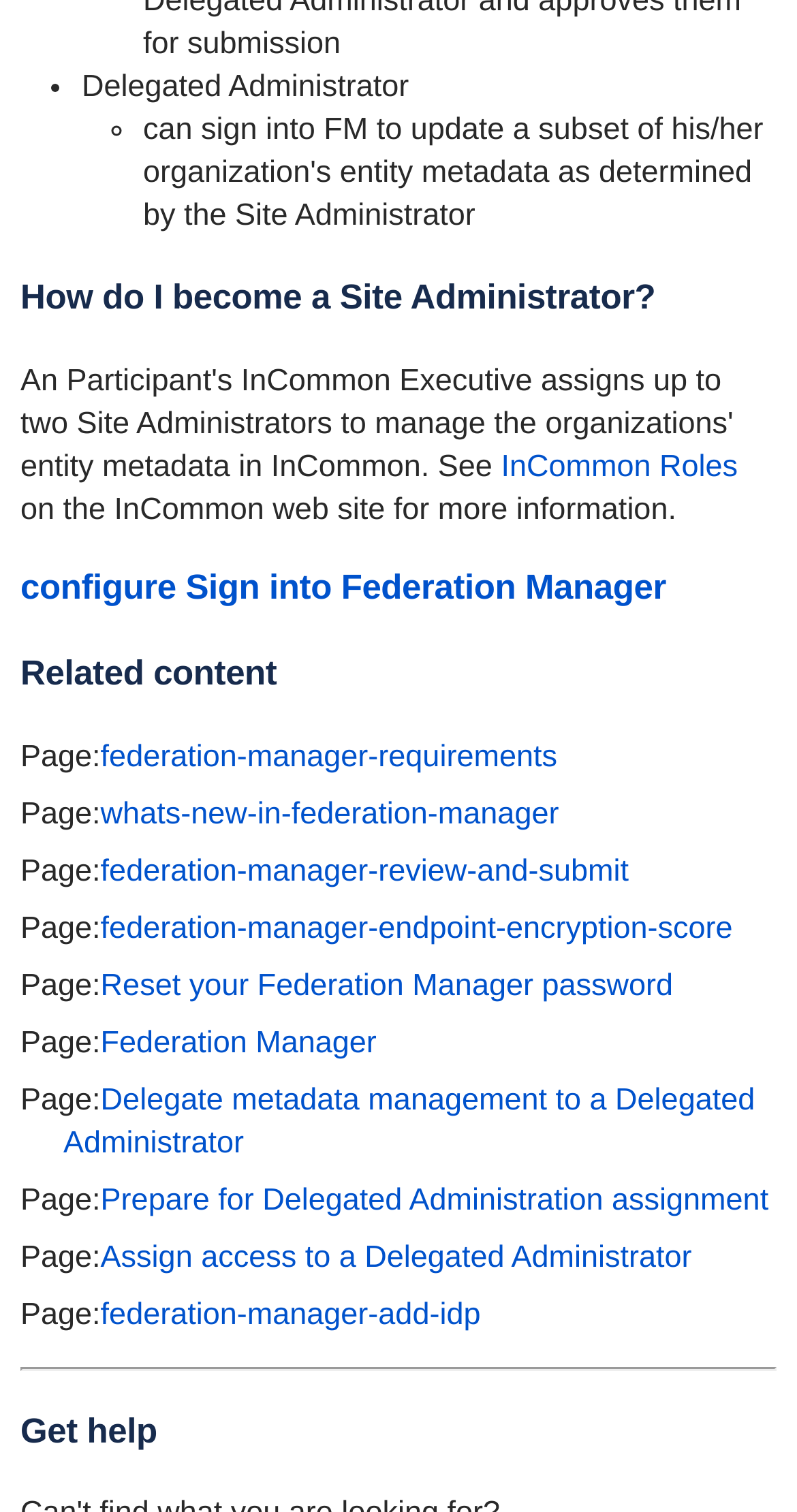Identify the bounding box coordinates of the area you need to click to perform the following instruction: "Click on 'federation-manager-requirements'".

[0.126, 0.489, 0.699, 0.511]